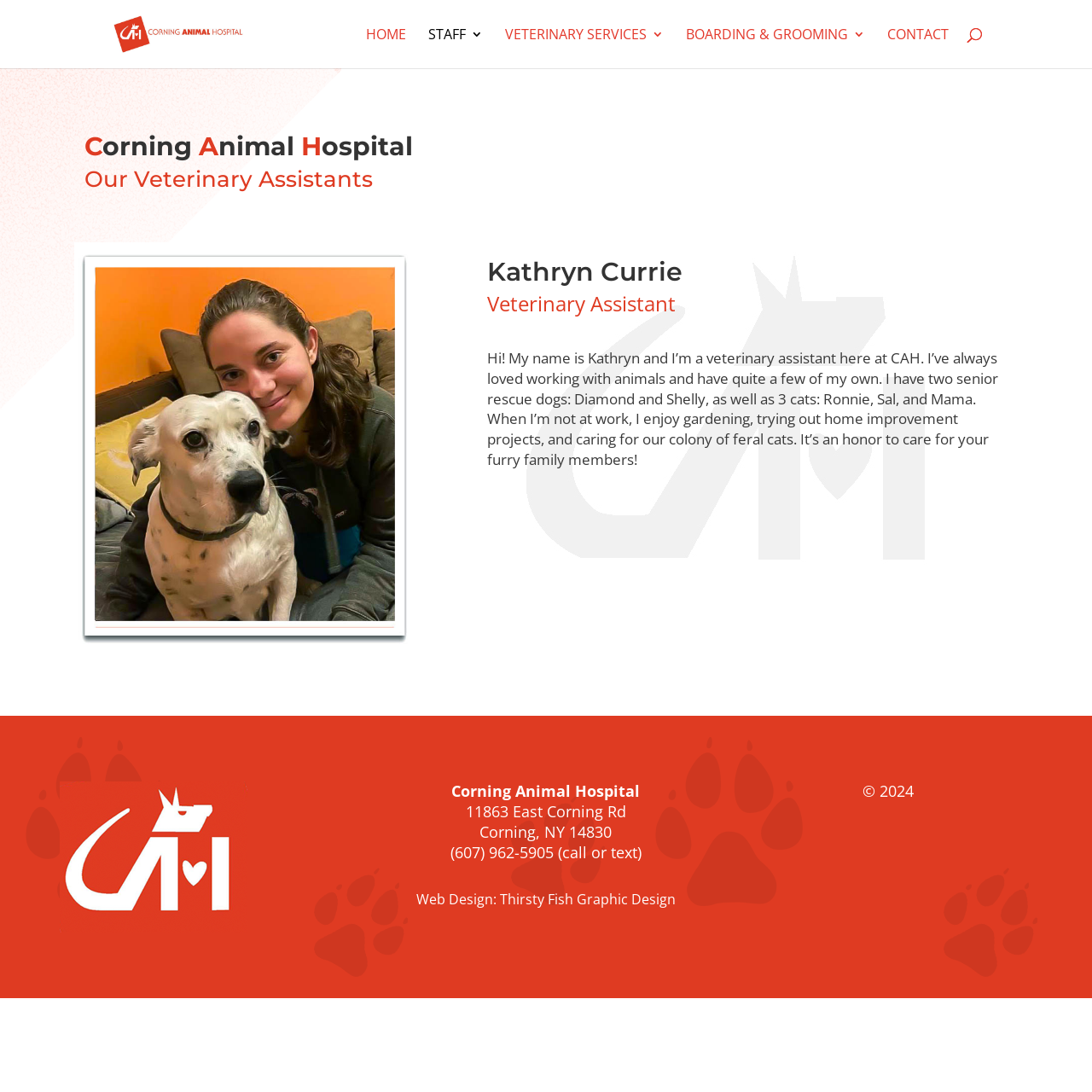Illustrate the webpage thoroughly, mentioning all important details.

The webpage is about Kathryn Currie, a veterinary assistant at Corning Animal Hospital. At the top left, there is a logo of Corning Animal Hospital, which is an image with a link to the hospital's homepage. Below the logo, there is a navigation menu with links to different sections of the website, including HOME, STAFF, VETERINARY SERVICES, BOARDING & GROOMING, and CONTACT.

The main content of the page is an article about Kathryn Currie, which takes up most of the page. At the top of the article, there is a heading with the hospital's name, followed by a heading that introduces Kathryn as a veterinary assistant. Below these headings, there is a large image, likely a photo of Kathryn.

The article then continues with a personal introduction to Kathryn, where she shares her experience working with animals, her pets, and her hobbies. This text is divided into several paragraphs. Below Kathryn's introduction, there is a section with the hospital's contact information, including the address, phone number, and a link to call or text.

At the bottom of the page, there is a footer section with credits for the website's design, a link to the design company, and a copyright notice for 2024.